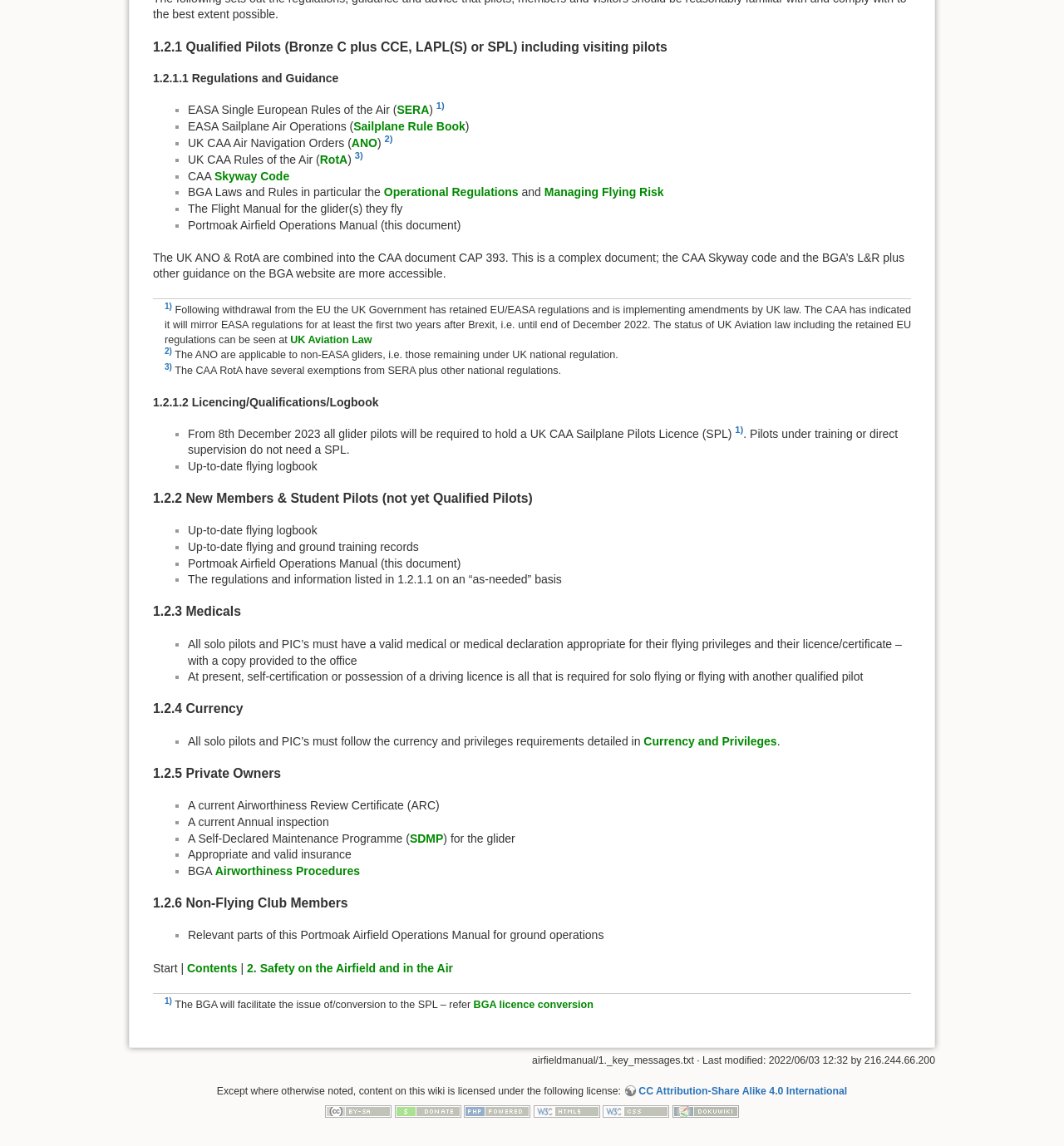Locate the UI element described by alt="CC Attribution-Share Alike 4.0 International" and provide its bounding box coordinates. Use the format (top-left x, top-left y, bottom-right x, bottom-right y) with all values as floating point numbers between 0 and 1.

[0.306, 0.964, 0.368, 0.974]